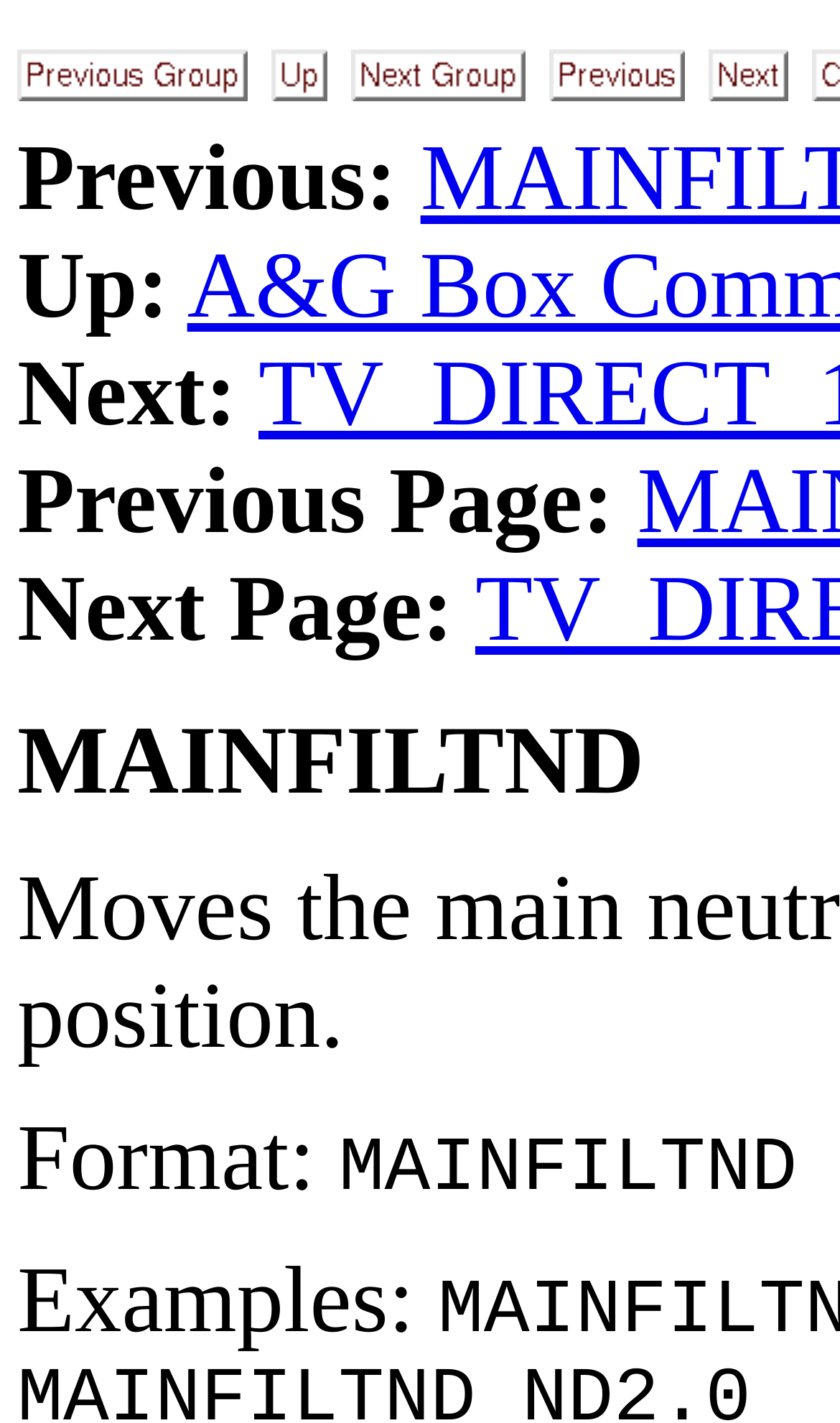Please give a succinct answer to the question in one word or phrase:
What is the purpose of the 'Examples:' text?

Displaying examples